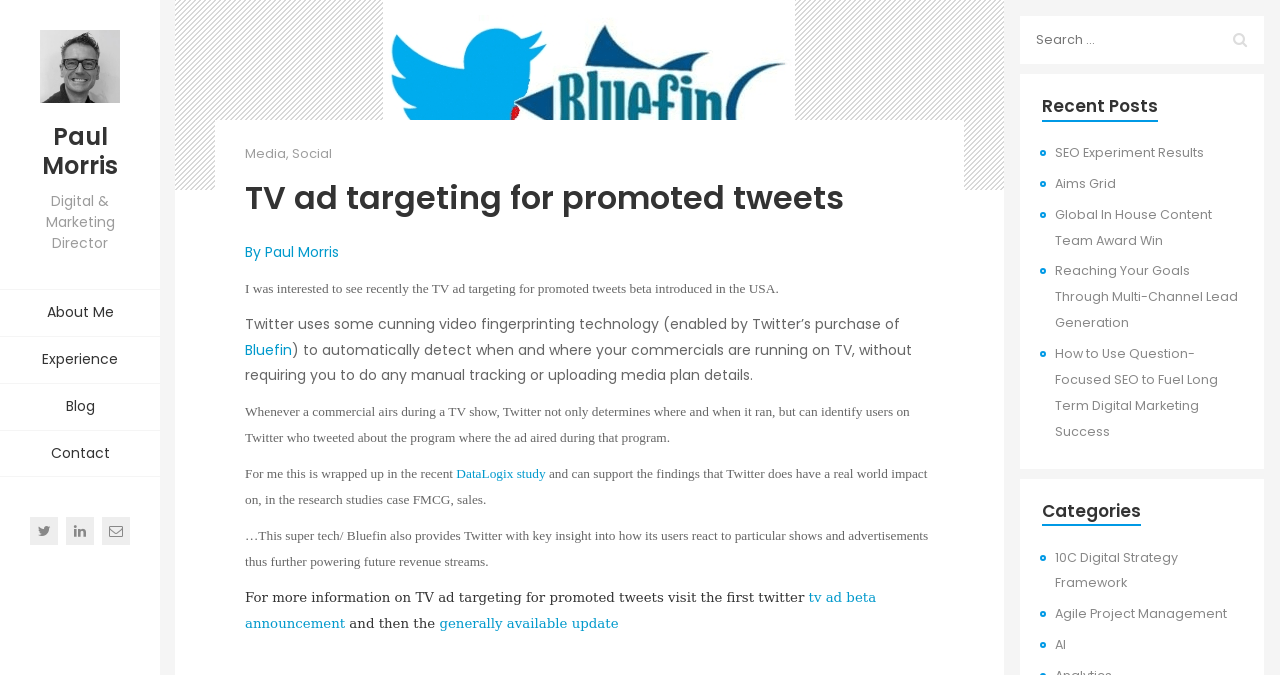How many links are there in the 'Recent Posts' section?
Answer the question with a single word or phrase by looking at the picture.

5